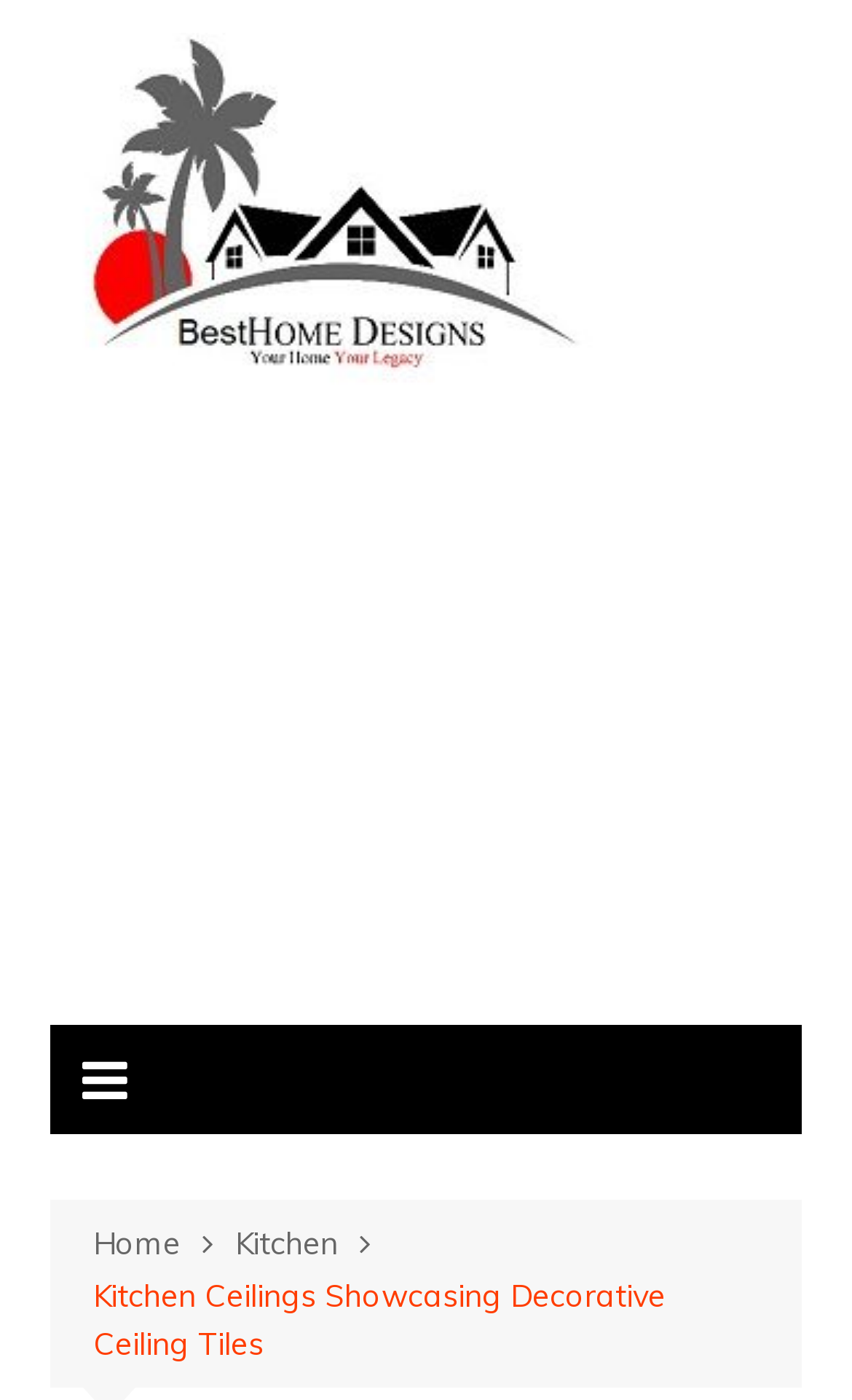How many breadcrumb links are there?
From the details in the image, provide a complete and detailed answer to the question.

I counted the breadcrumb links by looking at the navigation element, which contains three link elements: 'Home', 'Kitchen', and 'Kitchen Ceilings Showcasing Decorative Ceiling Tiles'.